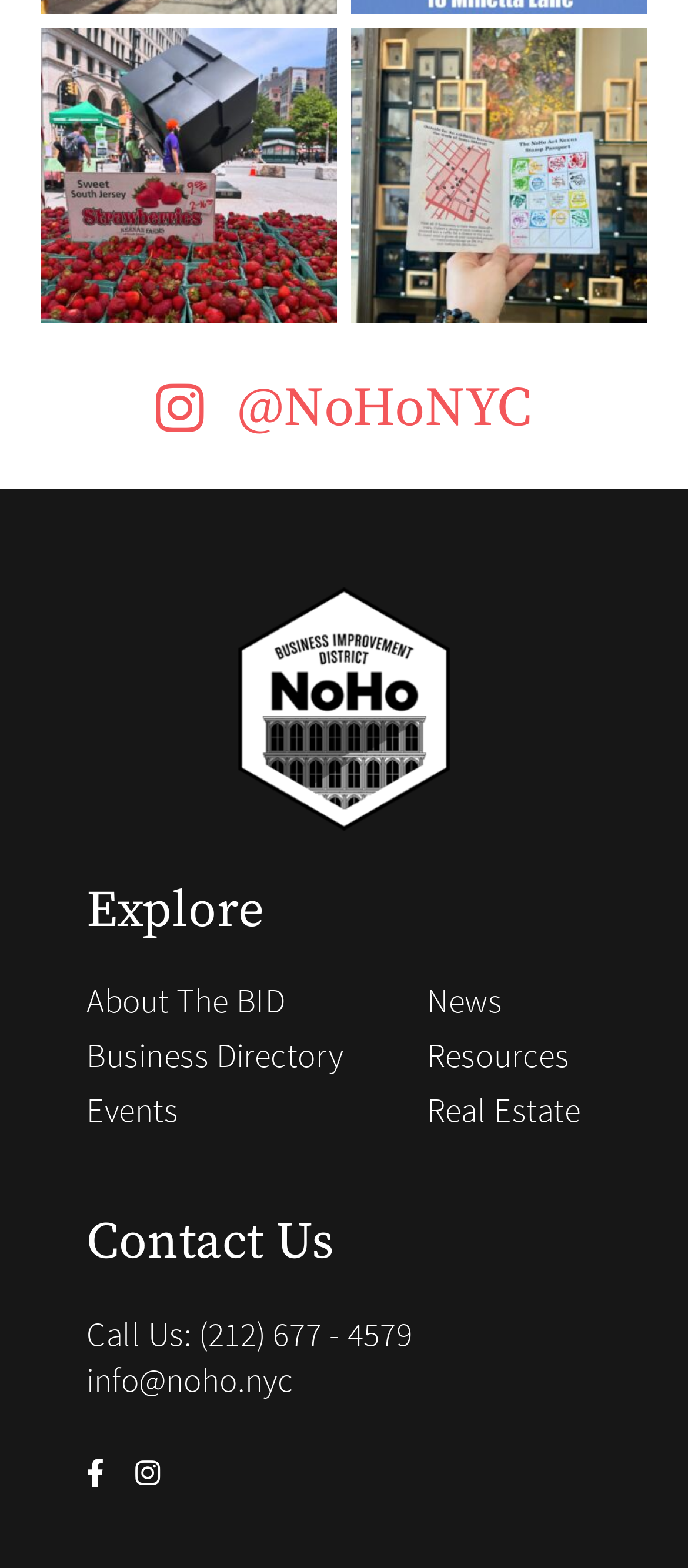What are the categories to explore?
Please answer the question as detailed as possible based on the image.

I found the answer by looking at the links under the heading 'Explore' which include 'About The BID', 'Business Directory', 'Events', 'News', 'Resources', and 'Real Estate'.